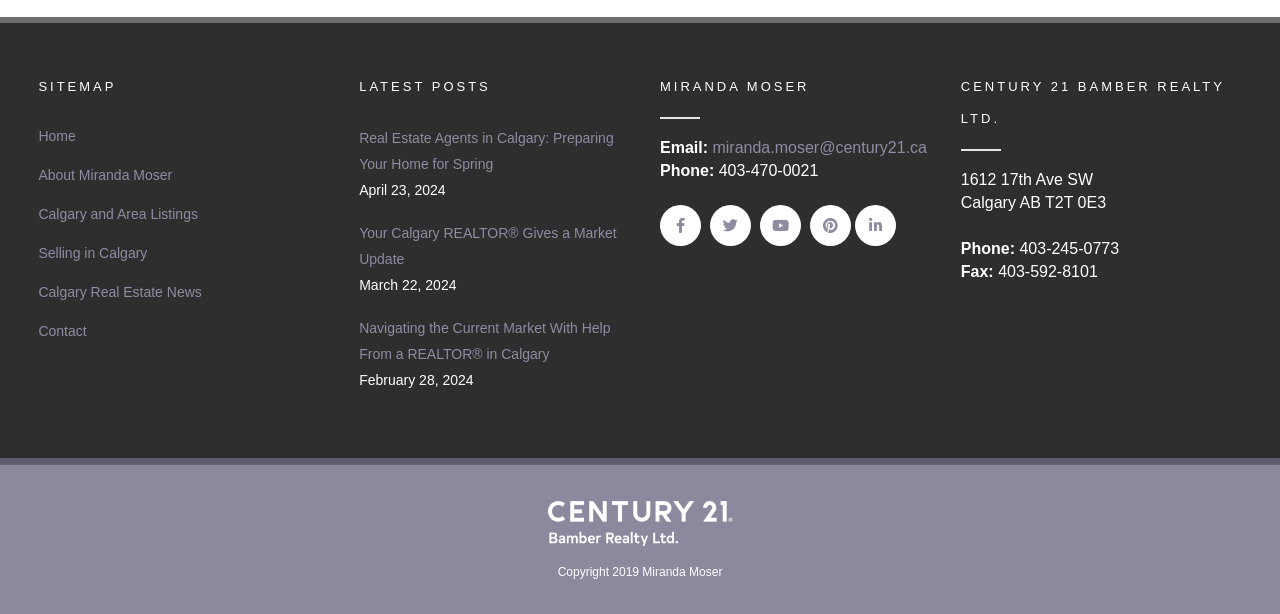Extract the bounding box coordinates for the UI element described by the text: "Calgary and Area Listings". The coordinates should be in the form of [left, top, right, bottom] with values between 0 and 1.

[0.03, 0.331, 0.253, 0.367]